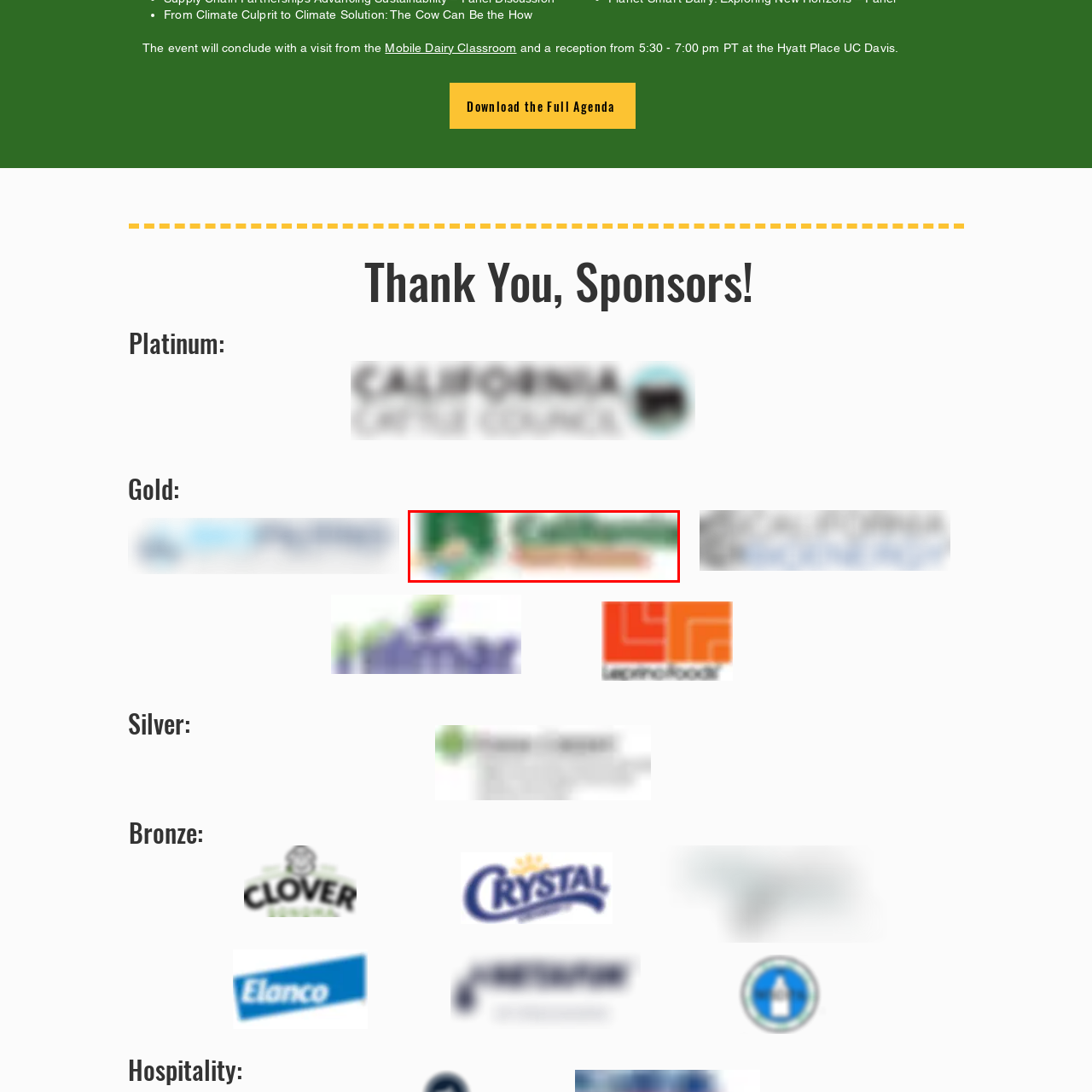What is depicted in the center of the logo?
Observe the image marked by the red bounding box and generate a detailed answer to the question.

In the center of the logo, there is a depiction of a landscape, which represents California's agricultural heritage and signals the federation's role in representing farmers and ranchers across the state.